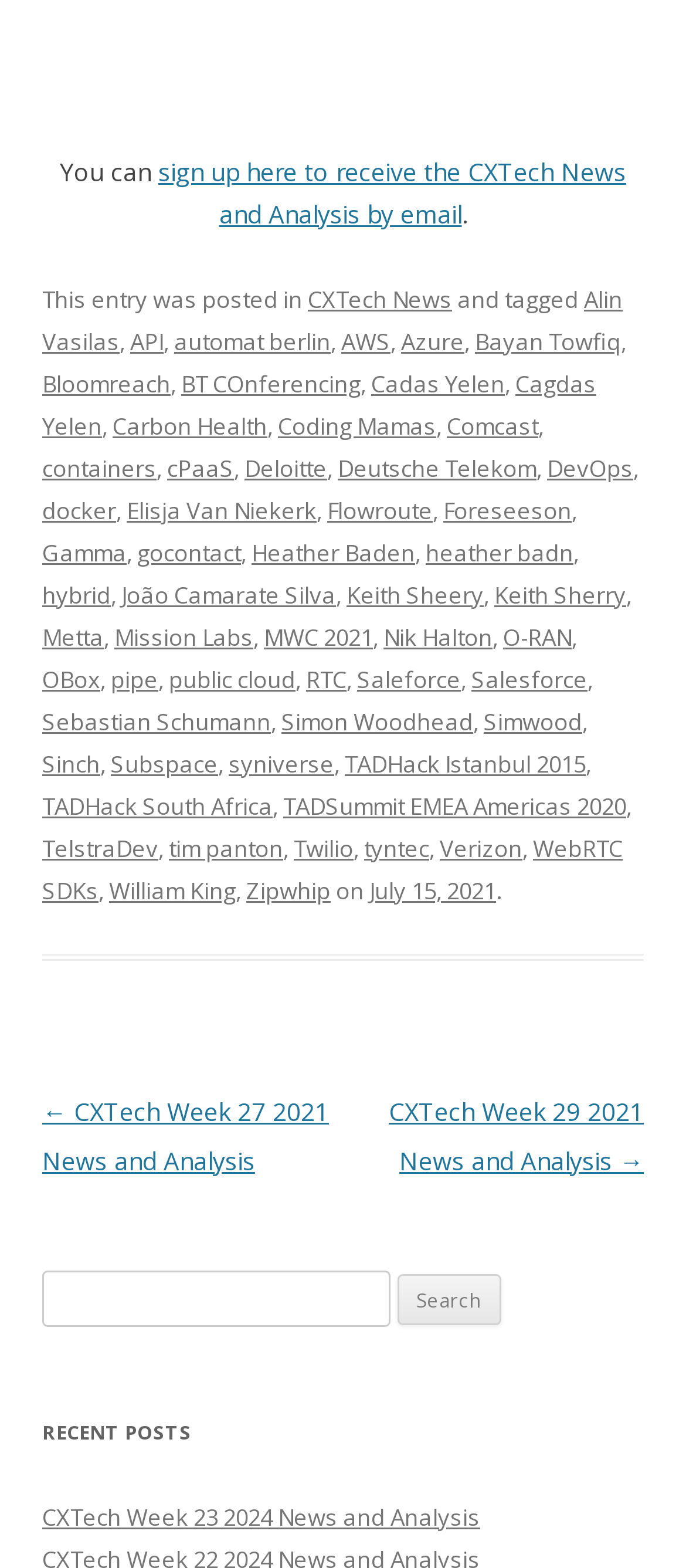Provide the bounding box coordinates of the HTML element described by the text: "TADSummit EMEA Americas 2020". The coordinates should be in the format [left, top, right, bottom] with values between 0 and 1.

[0.413, 0.504, 0.913, 0.524]